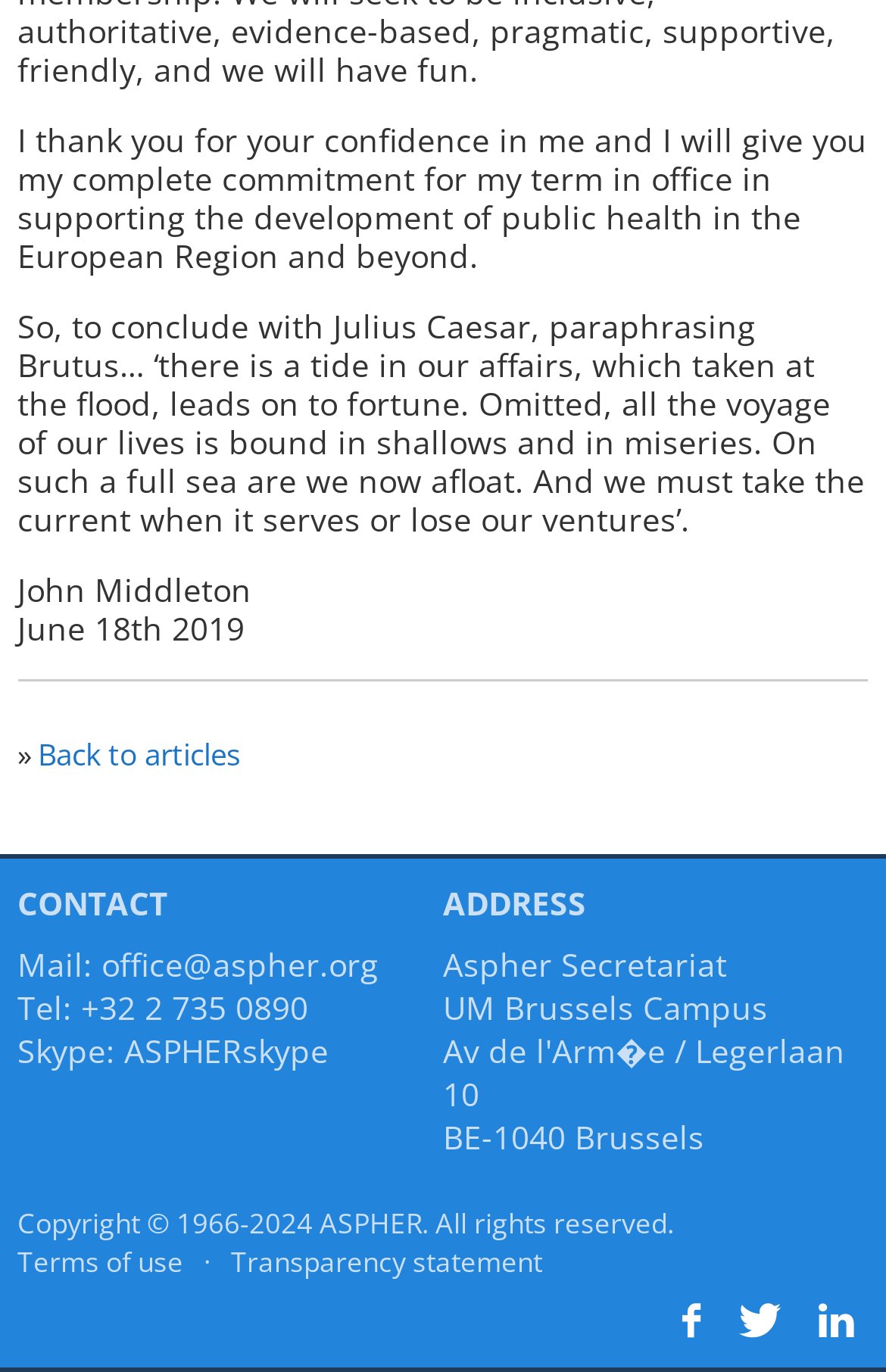What is the email address to contact?
Please provide a detailed and thorough answer to the question.

The email address to contact is office@aspher.org, as indicated by the link 'office@aspher.org' following the text 'Mail:'.